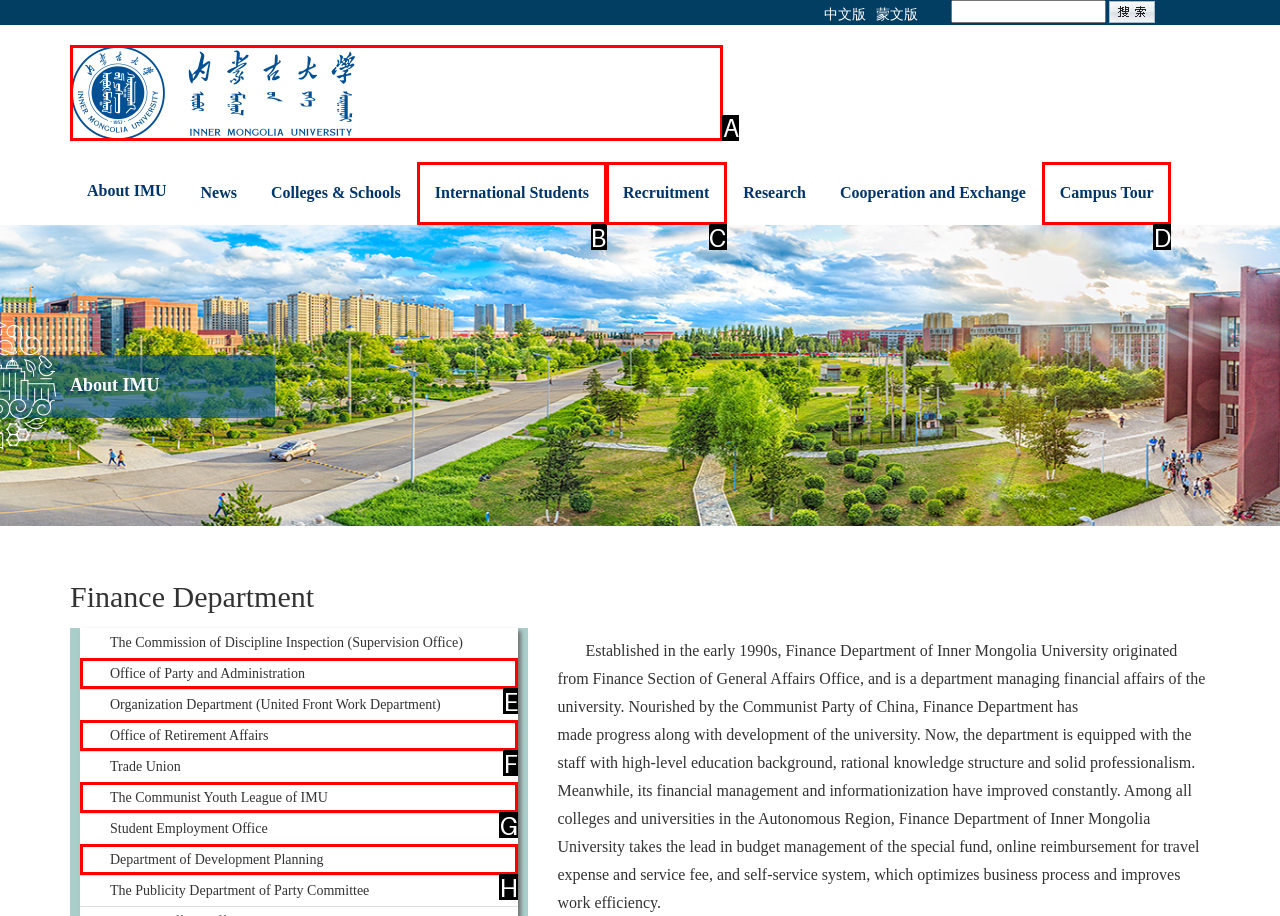Match the following description to the correct HTML element: name="s" placeholder="Search …" Indicate your choice by providing the letter.

None